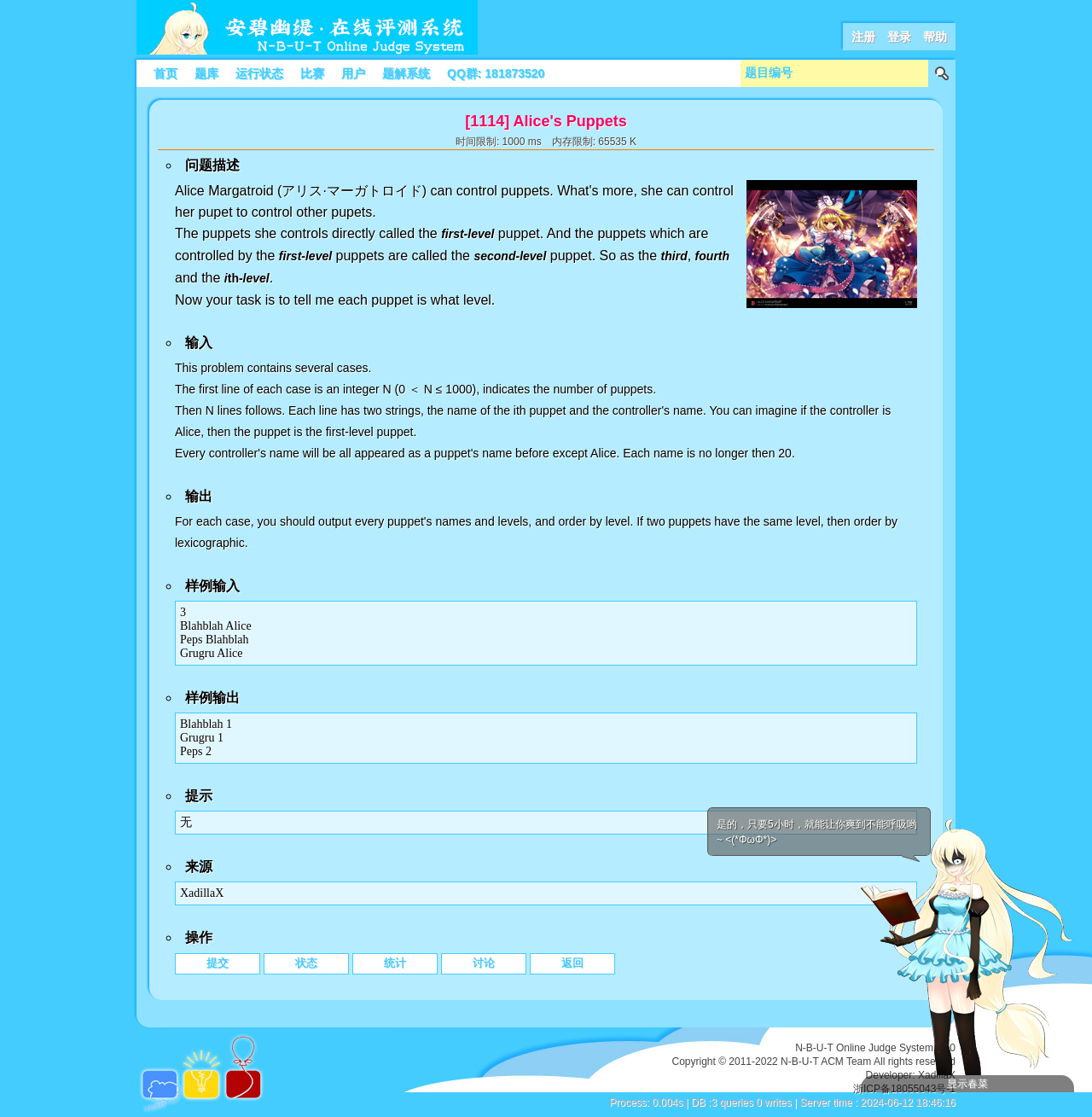Find the bounding box coordinates for the area that must be clicked to perform this action: "click the '提交' button".

[0.16, 0.853, 0.238, 0.872]